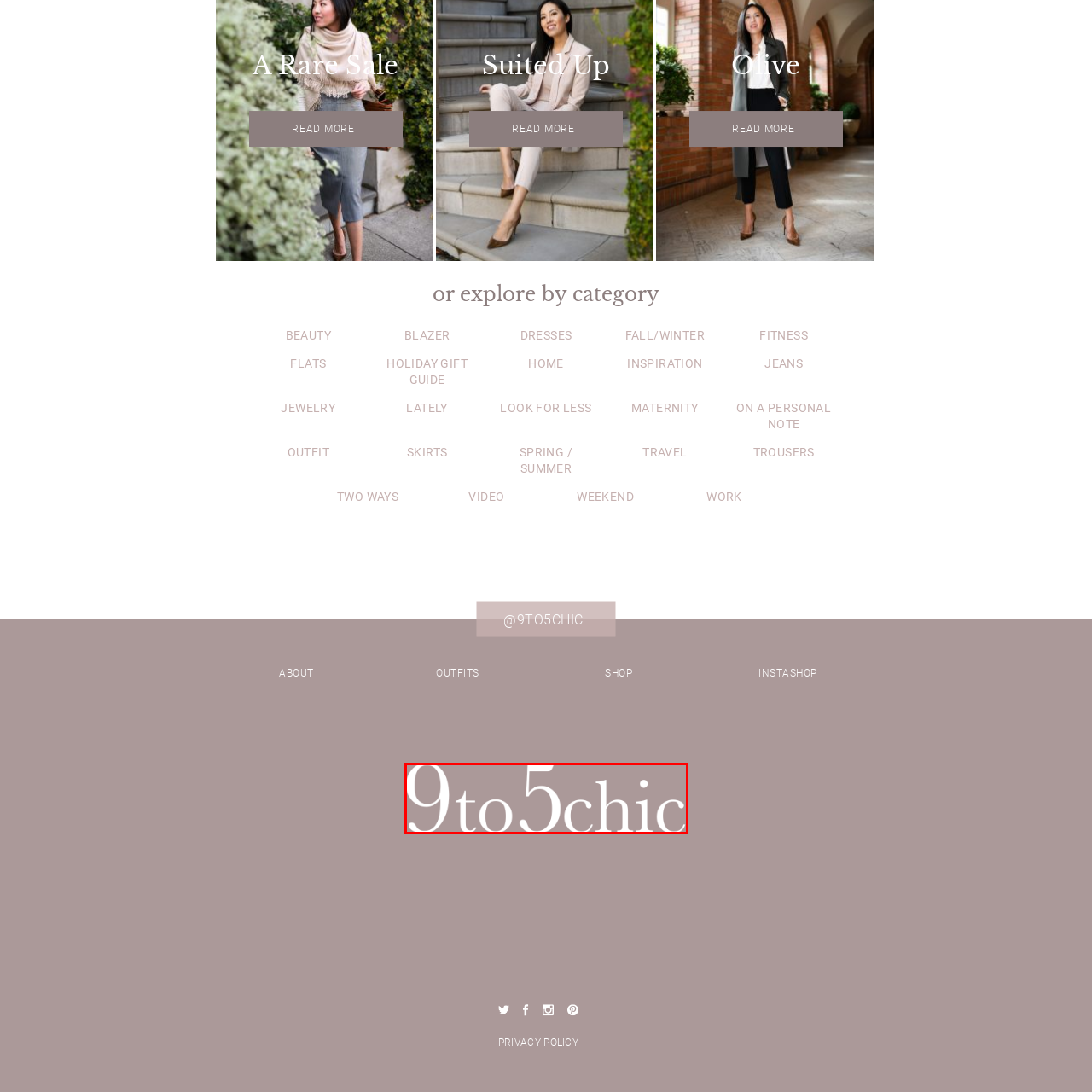What is the central element of the composition?
Review the image marked by the red bounding box and deliver a detailed response to the question.

The logo is positioned centrally, drawing attention to itself and emphasizing the brand's focus on professionalism and style.